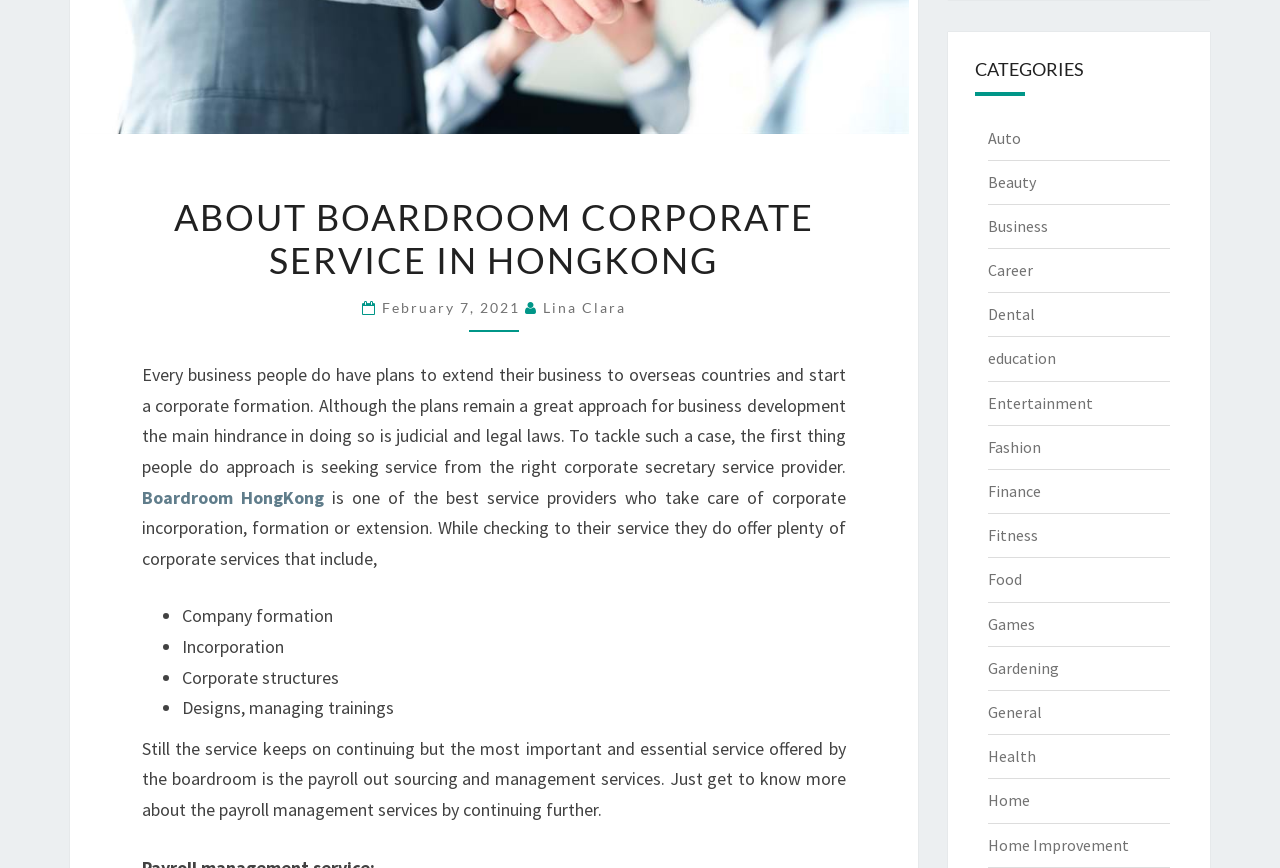Find the bounding box coordinates for the element described here: "February 7, 2021".

[0.298, 0.345, 0.41, 0.365]